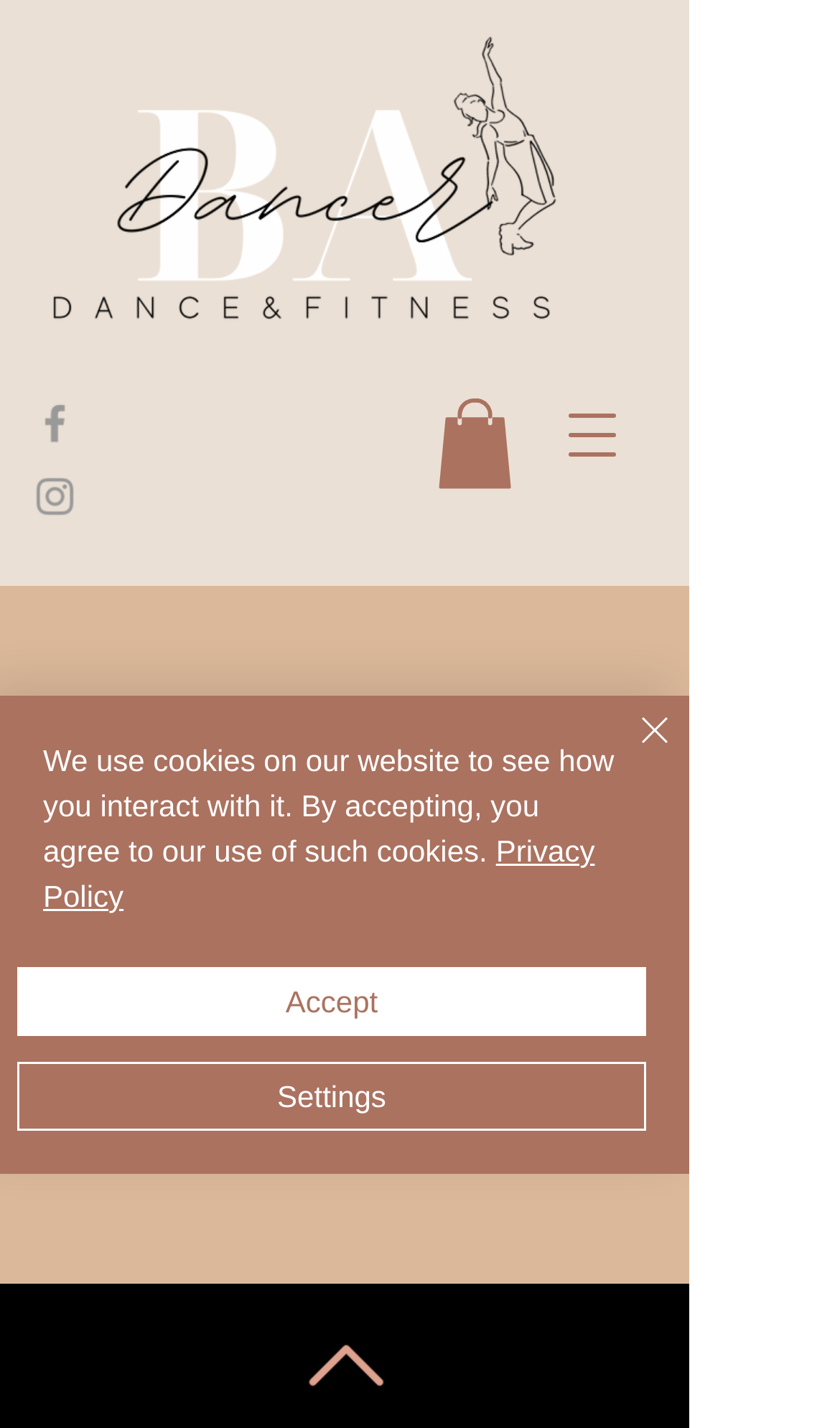Create a detailed narrative of the webpage’s visual and textual elements.

The webpage is a service page for B.A Dancer. At the top left, there is a social bar with a grey Facebook icon. To the right of the social bar, there is a button to open the navigation menu. Below the navigation menu button, there is an image. 

On the top center of the page, there is a large image. 

The main content of the page is located in the middle section, where a heading states "We couldn't find the page you're looking for." Below the heading, there is a paragraph of text that says "Check out our other services." 

At the bottom of the page, there is an alert message that informs users about the website's cookie policy. The alert message includes a link to the Privacy Policy and three buttons: "Accept", "Settings", and "Close". The "Close" button has a small image of a close icon.